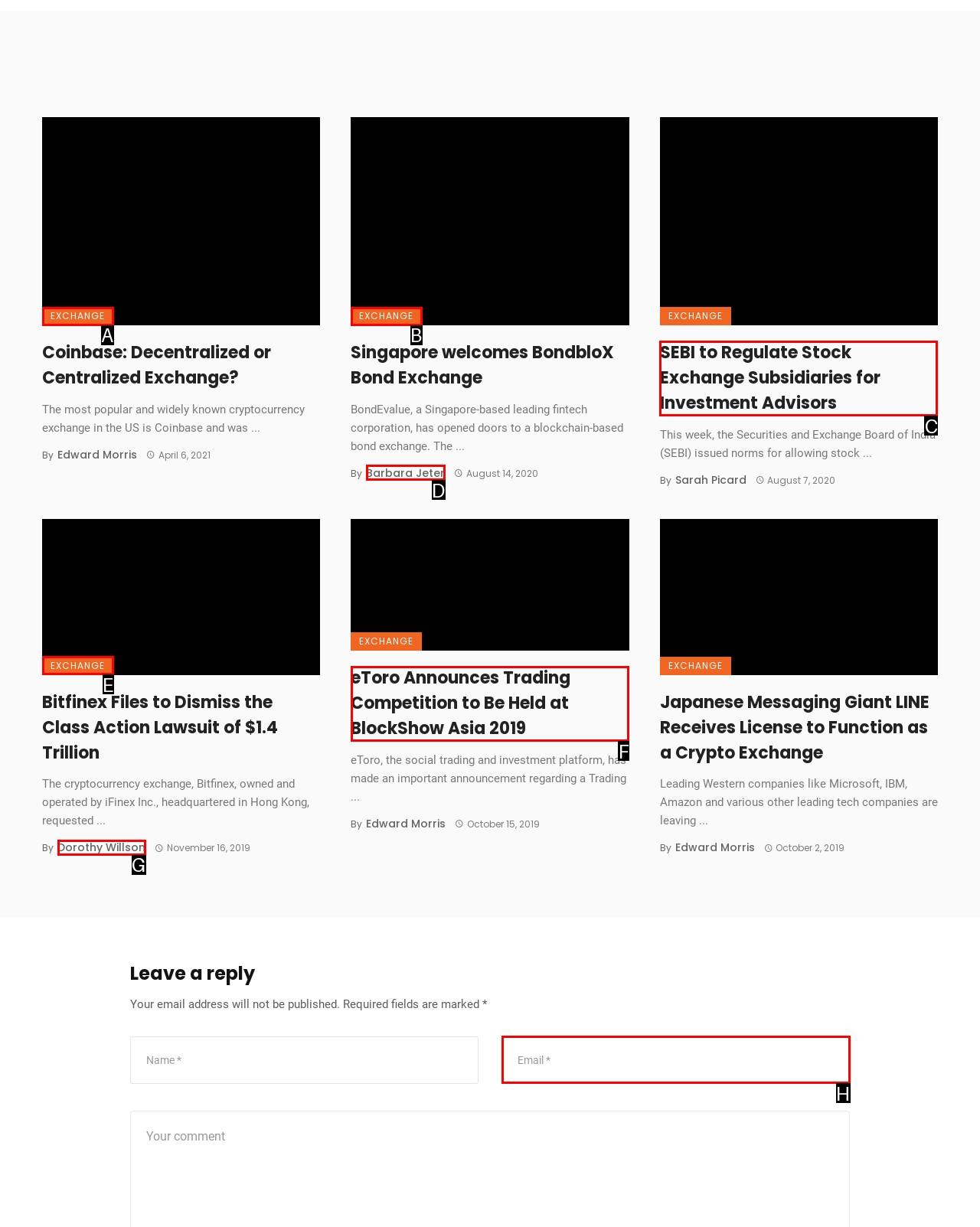Determine the HTML element that best aligns with the description: Dorothy Willson
Answer with the appropriate letter from the listed options.

G